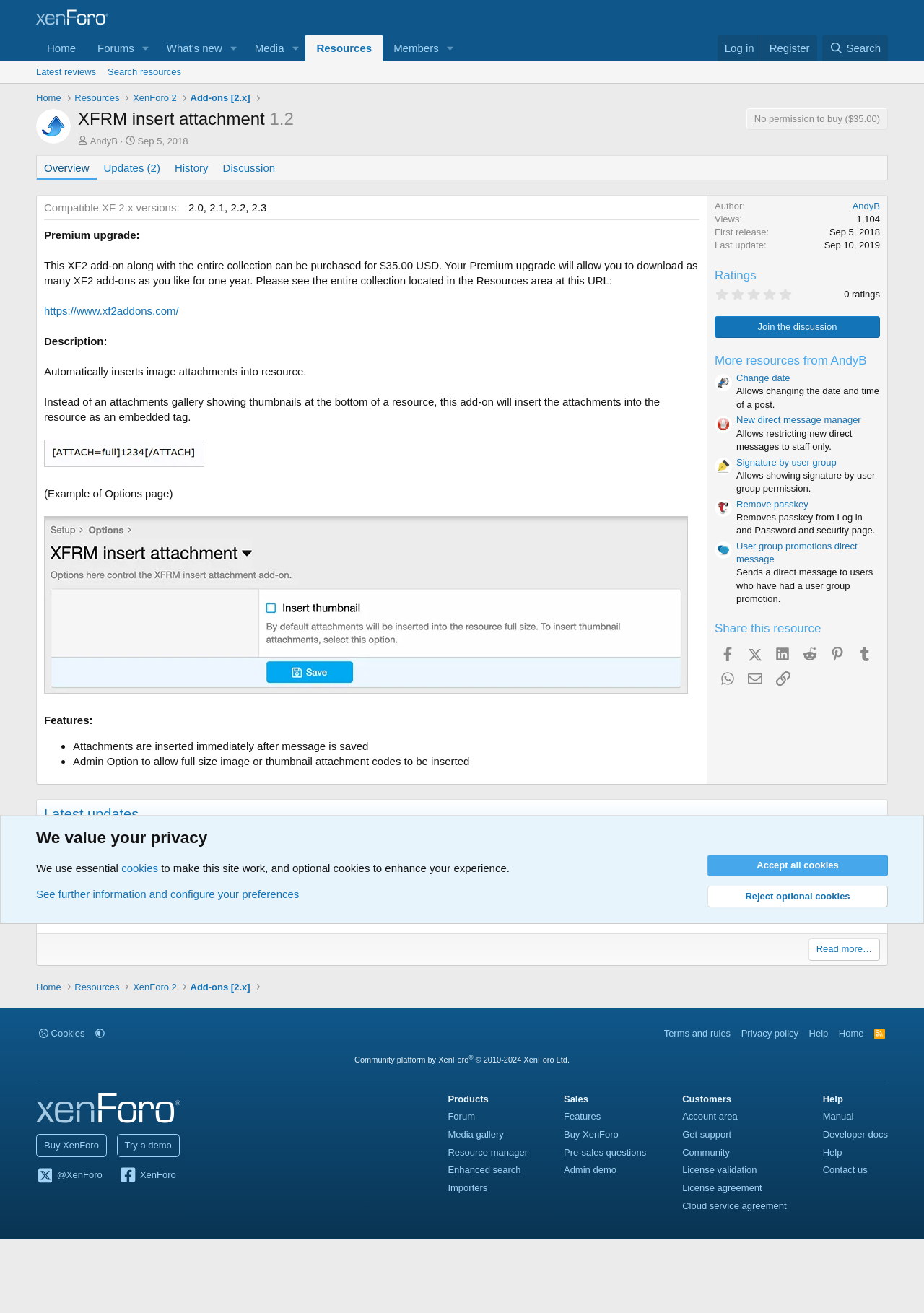Identify the bounding box coordinates of the clickable section necessary to follow the following instruction: "Visit the 'https://www.xf2addons.com/' website". The coordinates should be presented as four float numbers from 0 to 1, i.e., [left, top, right, bottom].

[0.048, 0.232, 0.194, 0.241]